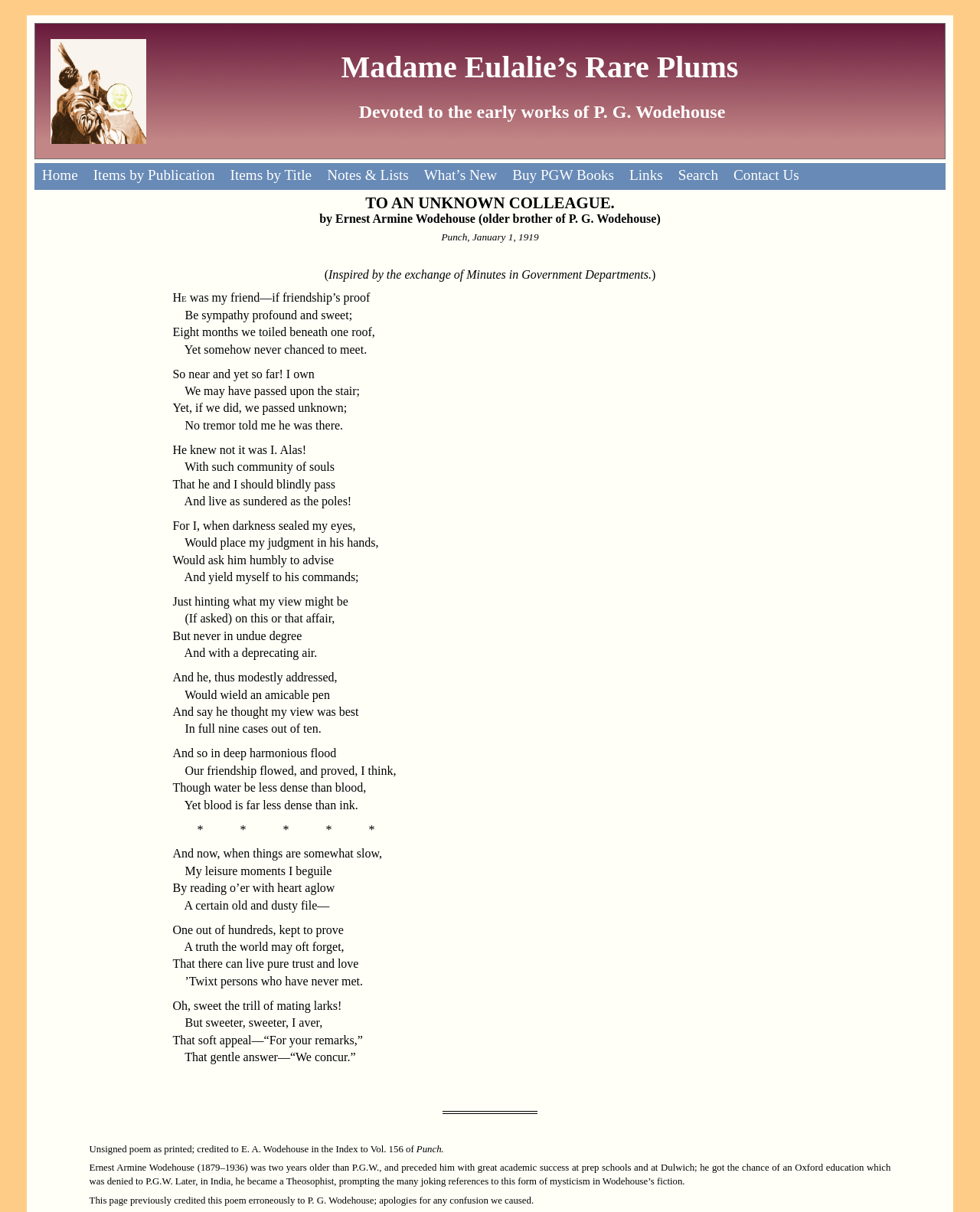What is the relationship between Ernest Armine Wodehouse and P. G. Wodehouse?
Using the image, answer in one word or phrase.

Brothers